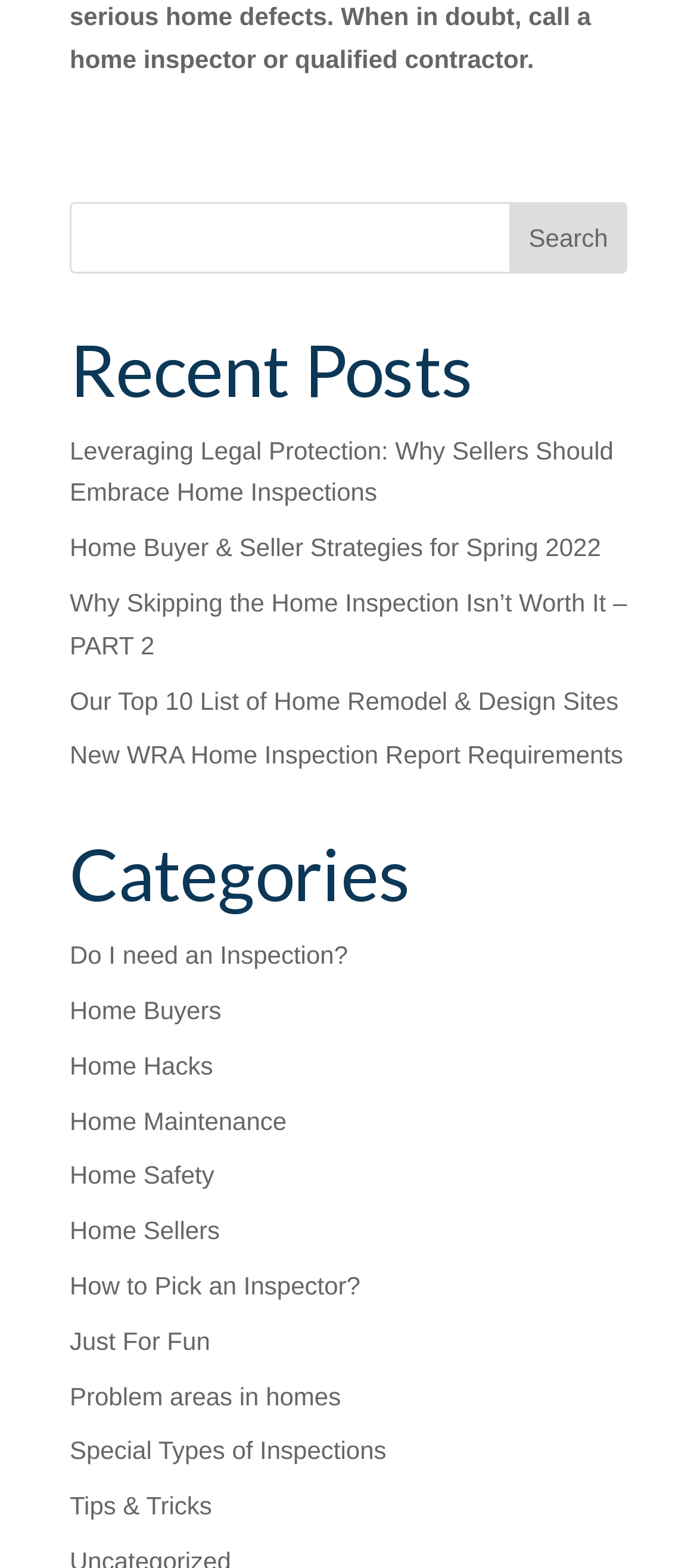Determine the bounding box coordinates of the region to click in order to accomplish the following instruction: "browse the 'Categories' section". Provide the coordinates as four float numbers between 0 and 1, specifically [left, top, right, bottom].

[0.1, 0.53, 0.9, 0.597]